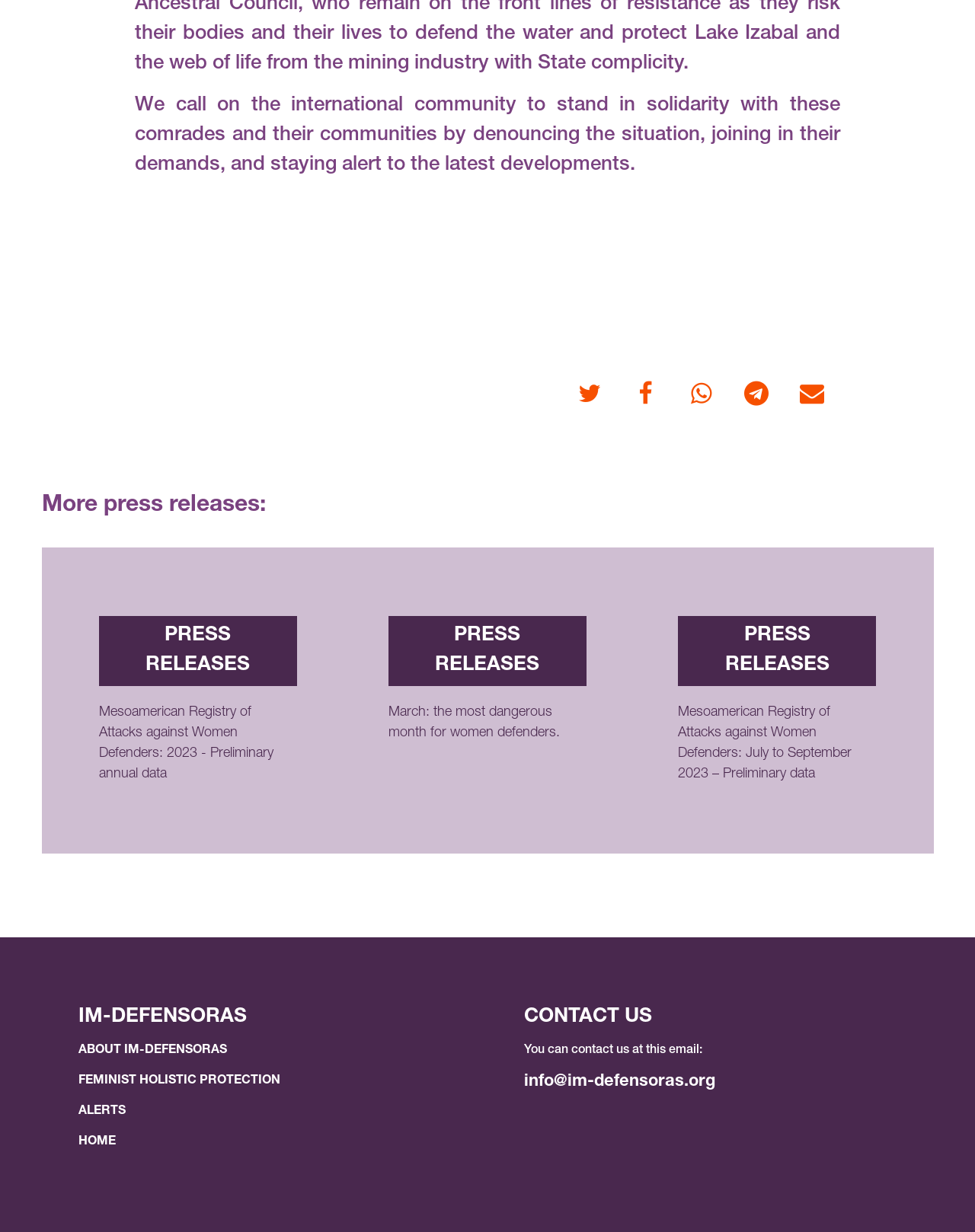Locate the UI element described by Feminist Holistic Protection and provide its bounding box coordinates. Use the format (top-left x, top-left y, bottom-right x, bottom-right y) with all values as floating point numbers between 0 and 1.

[0.08, 0.87, 0.462, 0.885]